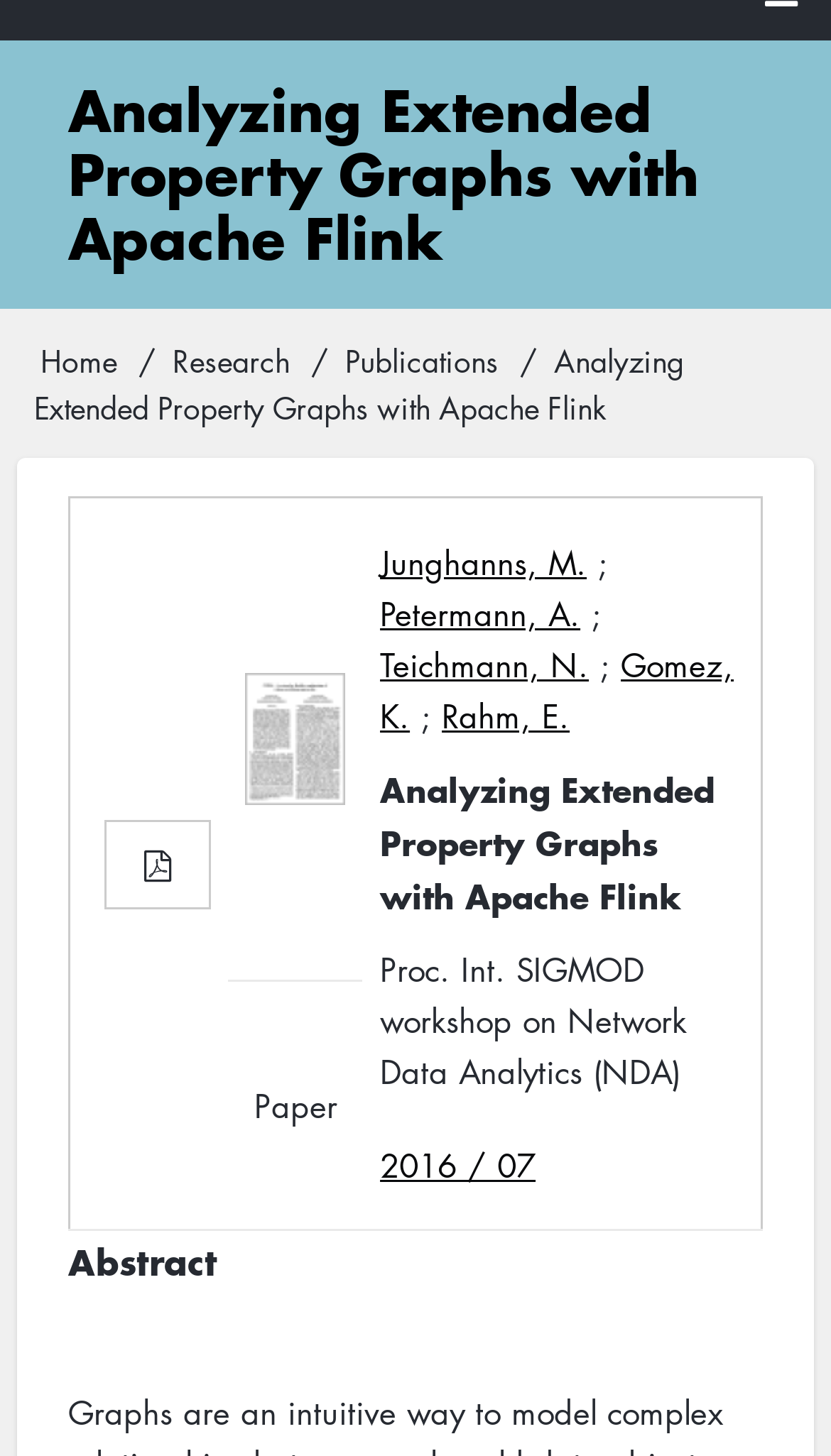Using the given description, provide the bounding box coordinates formatted as (top-left x, top-left y, bottom-right x, bottom-right y), with all values being floating point numbers between 0 and 1. Description: Business

None